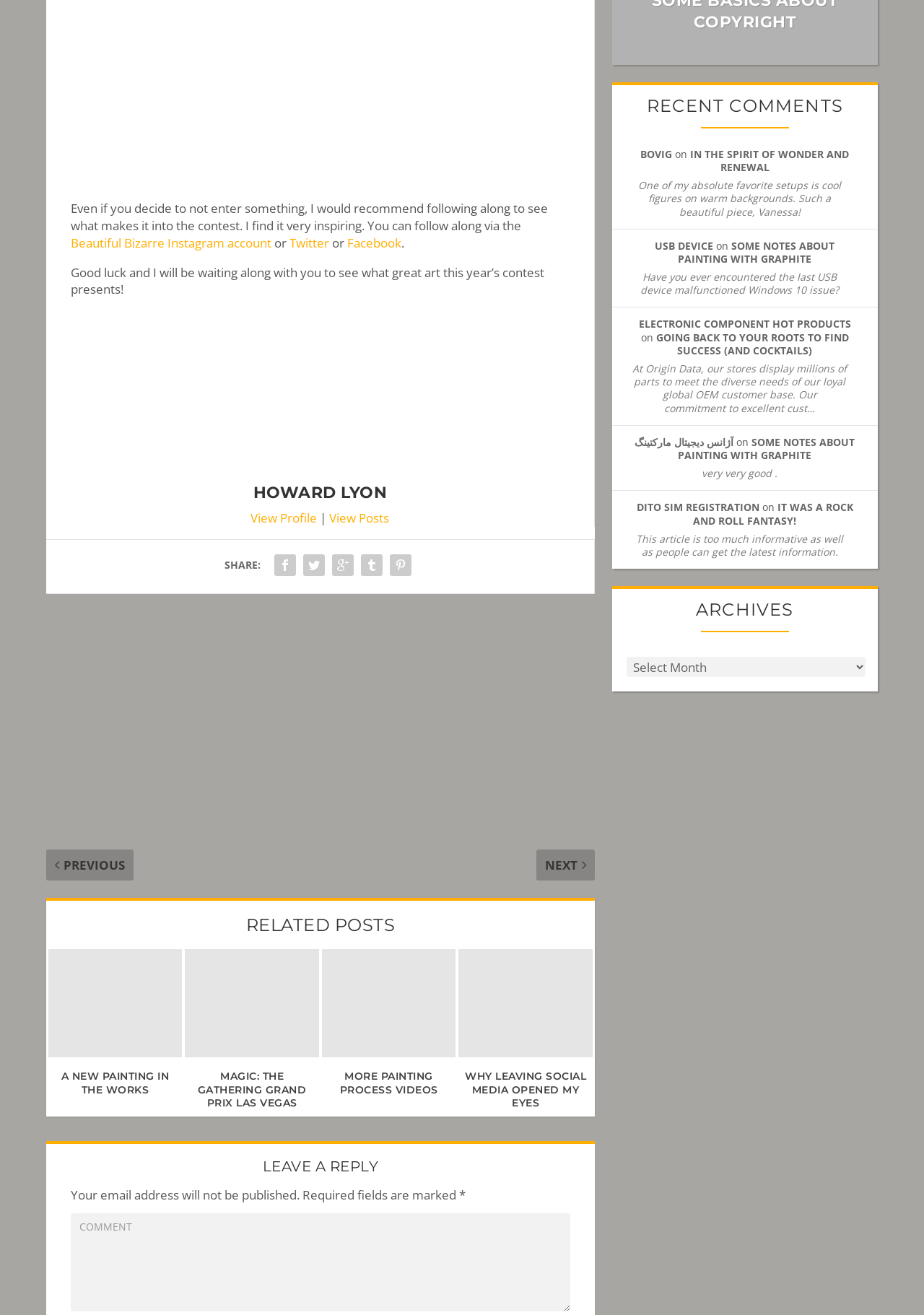Refer to the image and answer the question with as much detail as possible: How many recent comments are there?

There are nine recent comments located below the 'RECENT COMMENTS' heading, which can be found by examining the links and static text elements in that section.